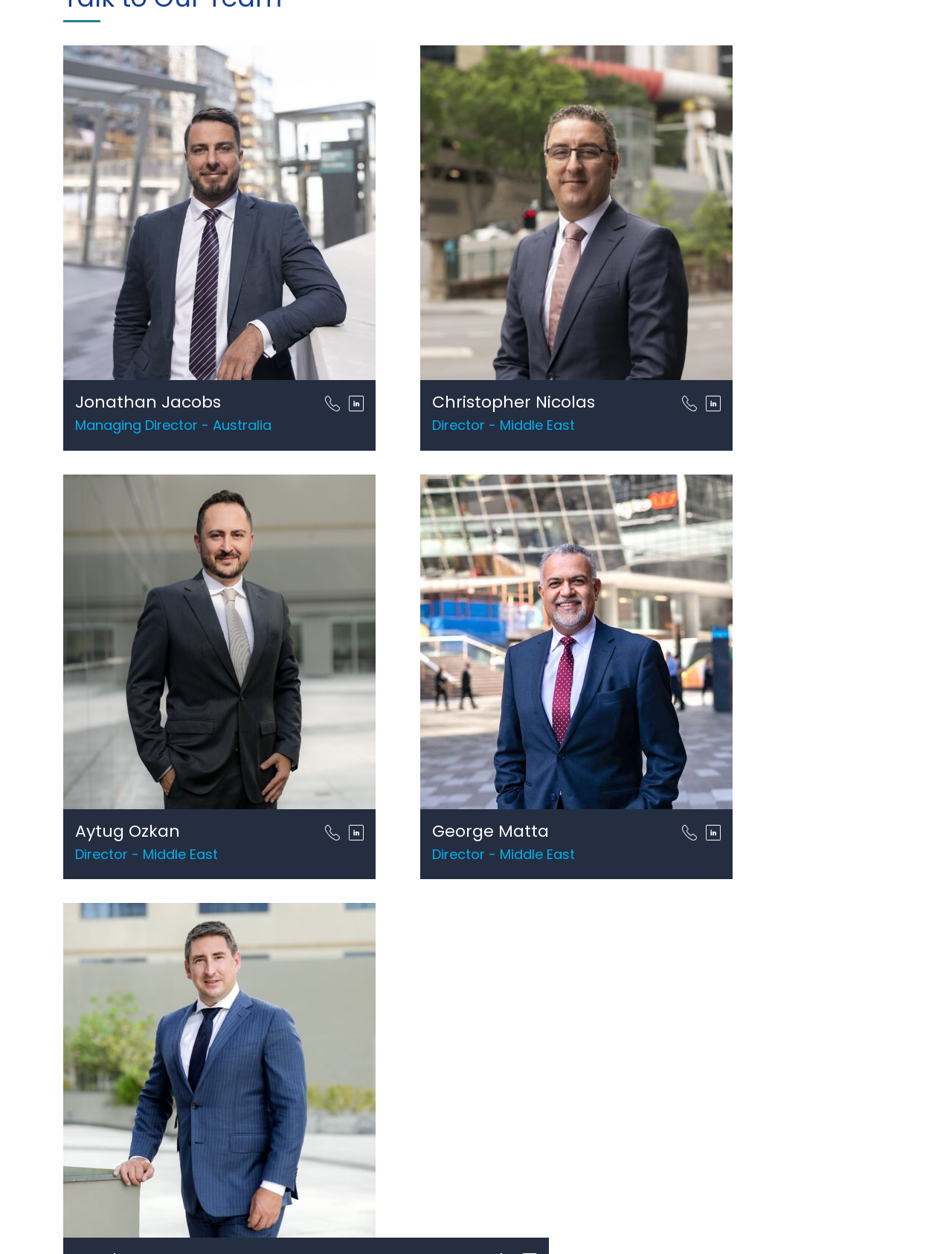Determine the bounding box coordinates of the region that needs to be clicked to achieve the task: "Click on the '3 Ways to Keep Your Workout Routine Fresh' link".

None